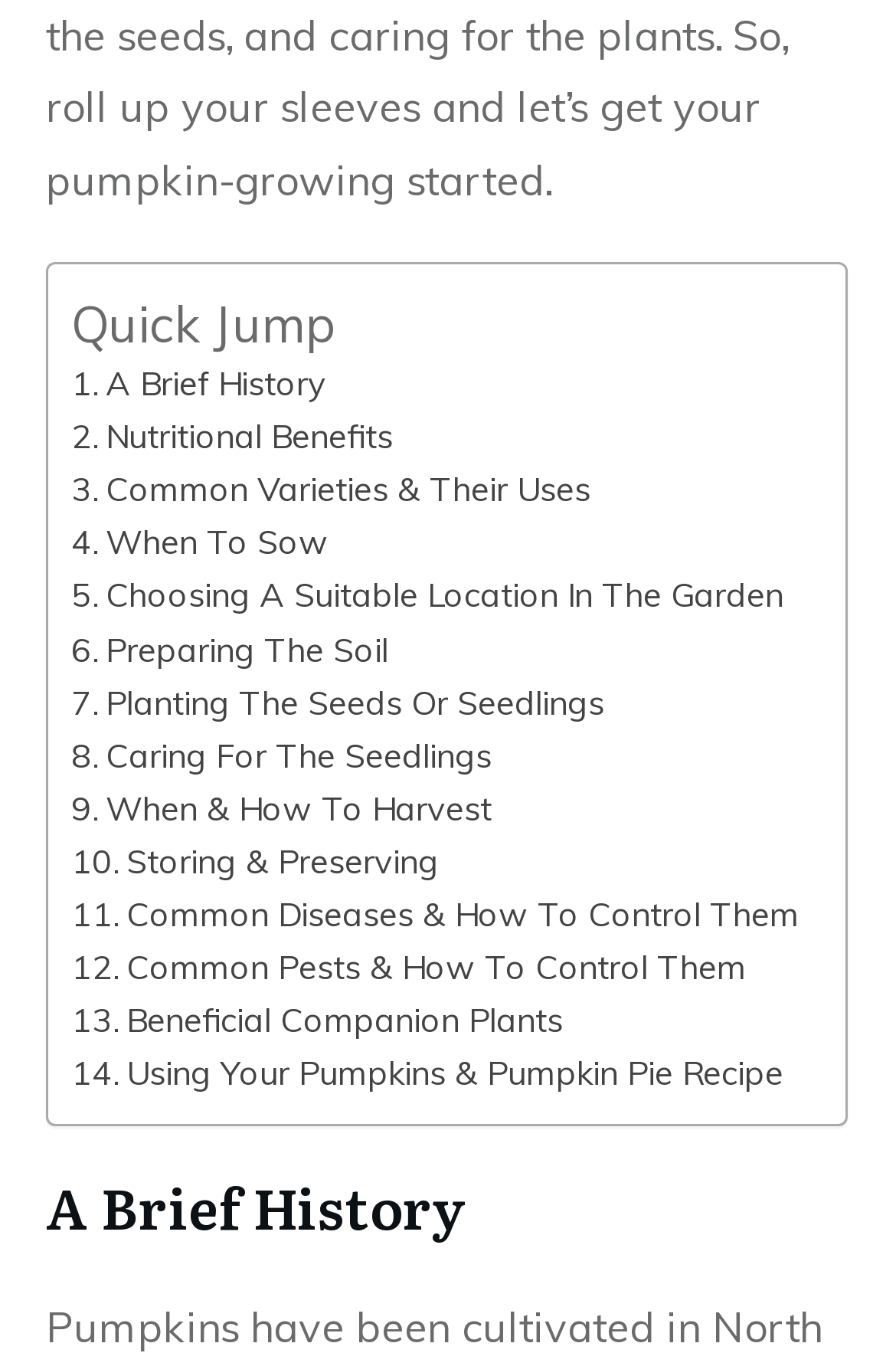How many characters are in the text 'Common Varieties & Their Uses'?
Using the screenshot, give a one-word or short phrase answer.

29